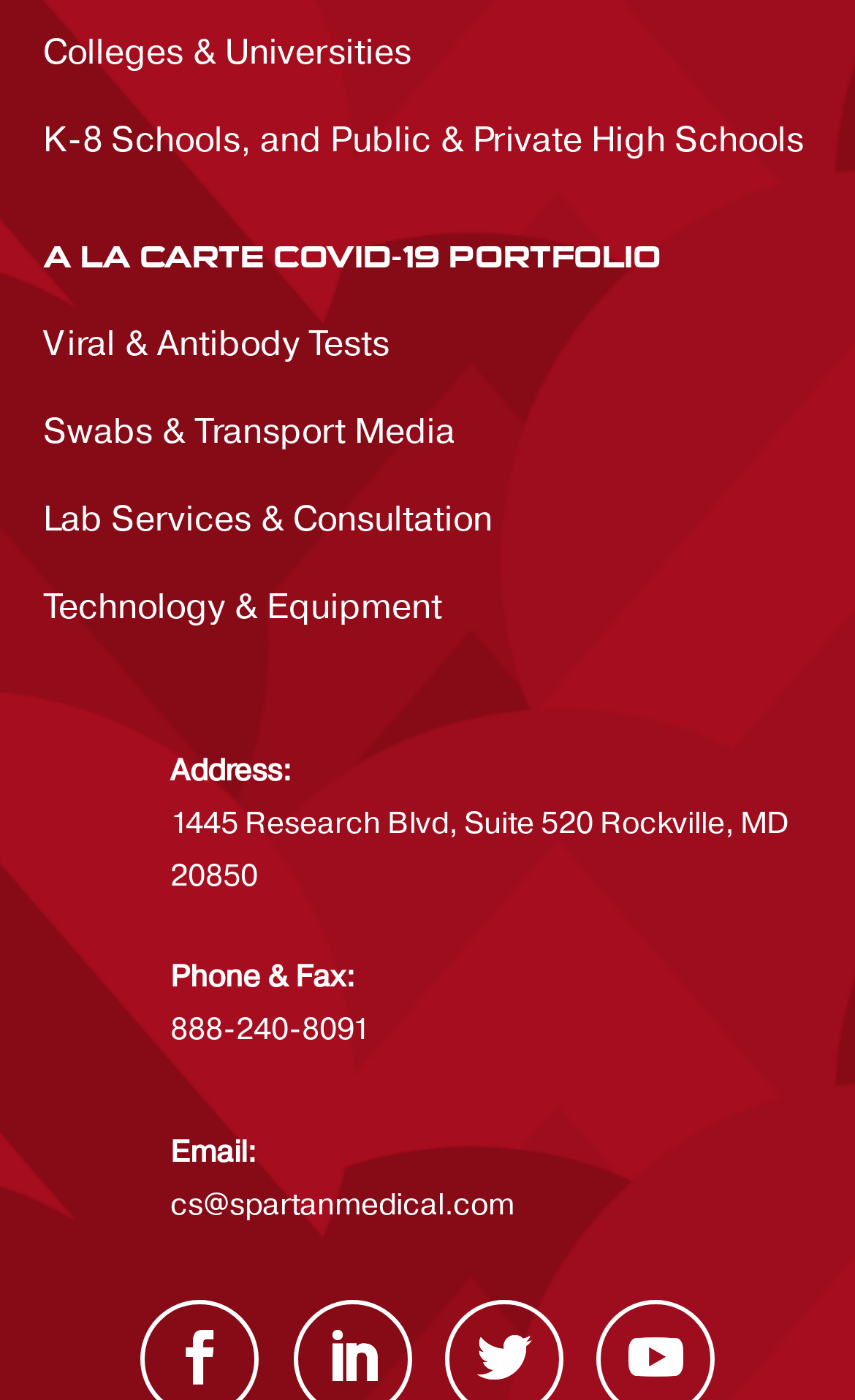Please predict the bounding box coordinates (top-left x, top-left y, bottom-right x, bottom-right y) for the UI element in the screenshot that fits the description: Colleges & Universities

[0.05, 0.02, 0.481, 0.054]